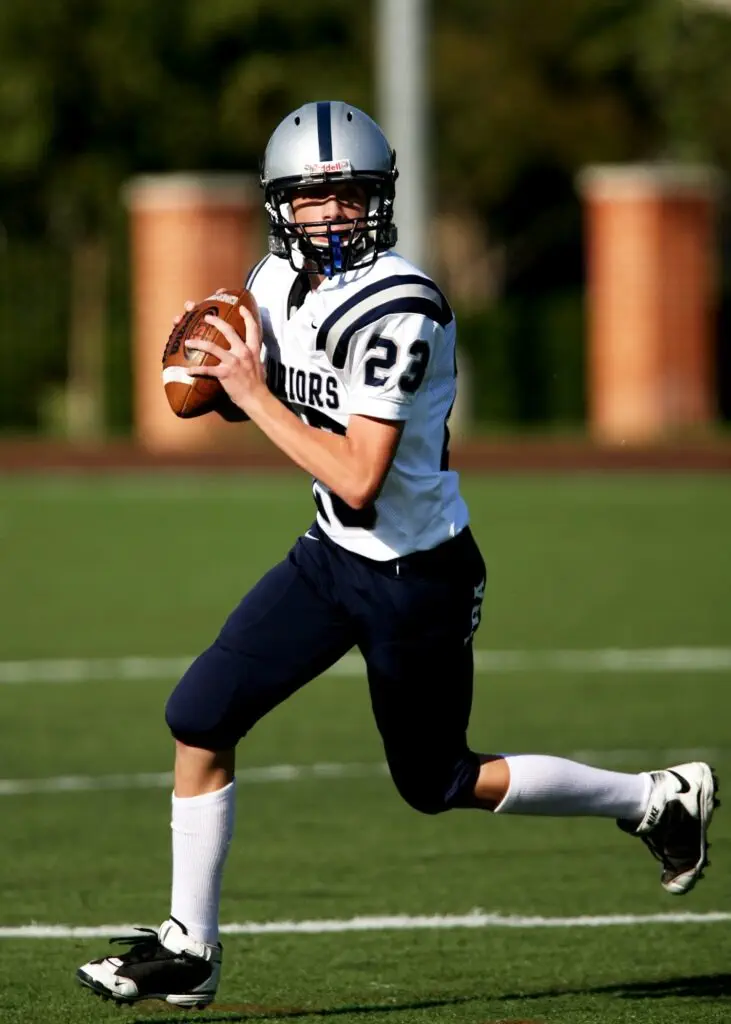Use a single word or phrase to answer the following:
What is the athlete preparing to do?

make a pass